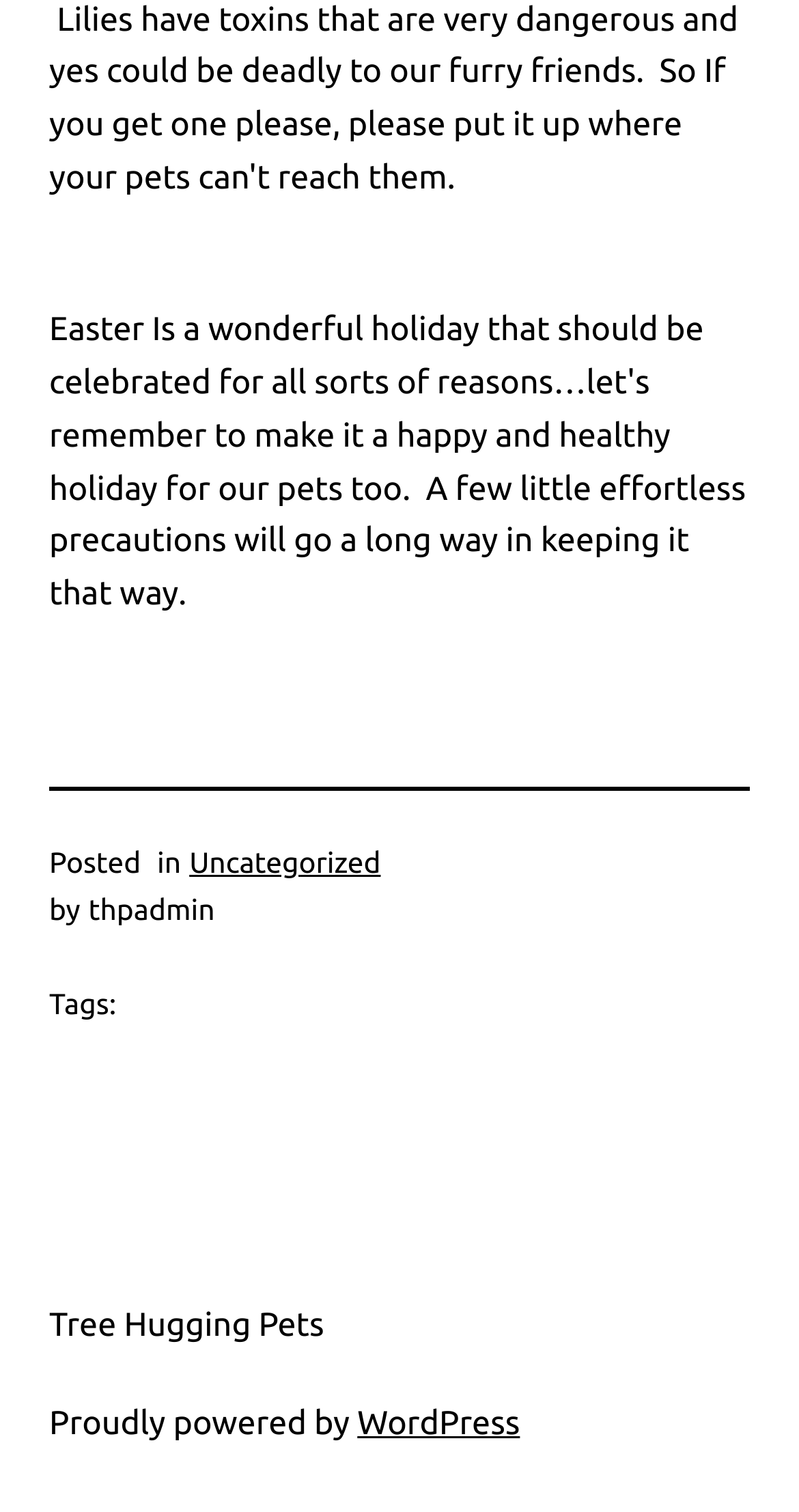Answer the question briefly using a single word or phrase: 
What is the category of the post?

Uncategorized